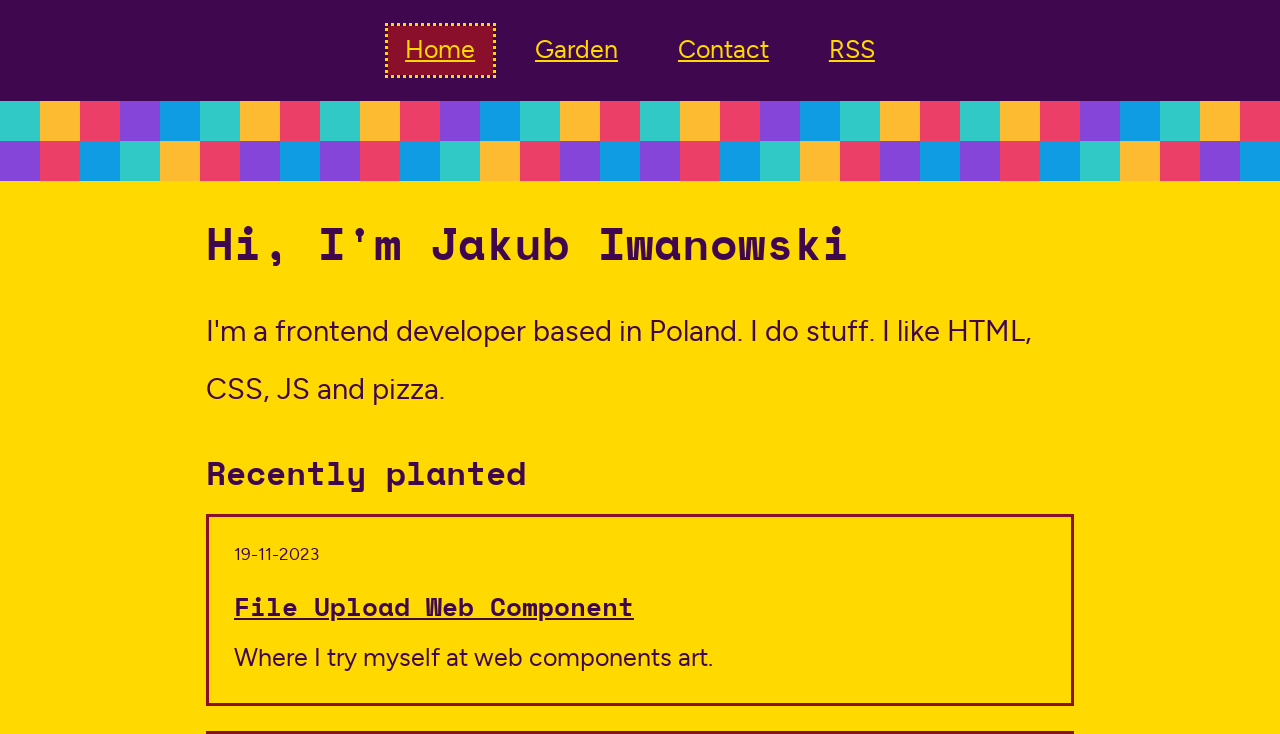Reply to the question with a single word or phrase:
How many articles are listed on the webpage?

1